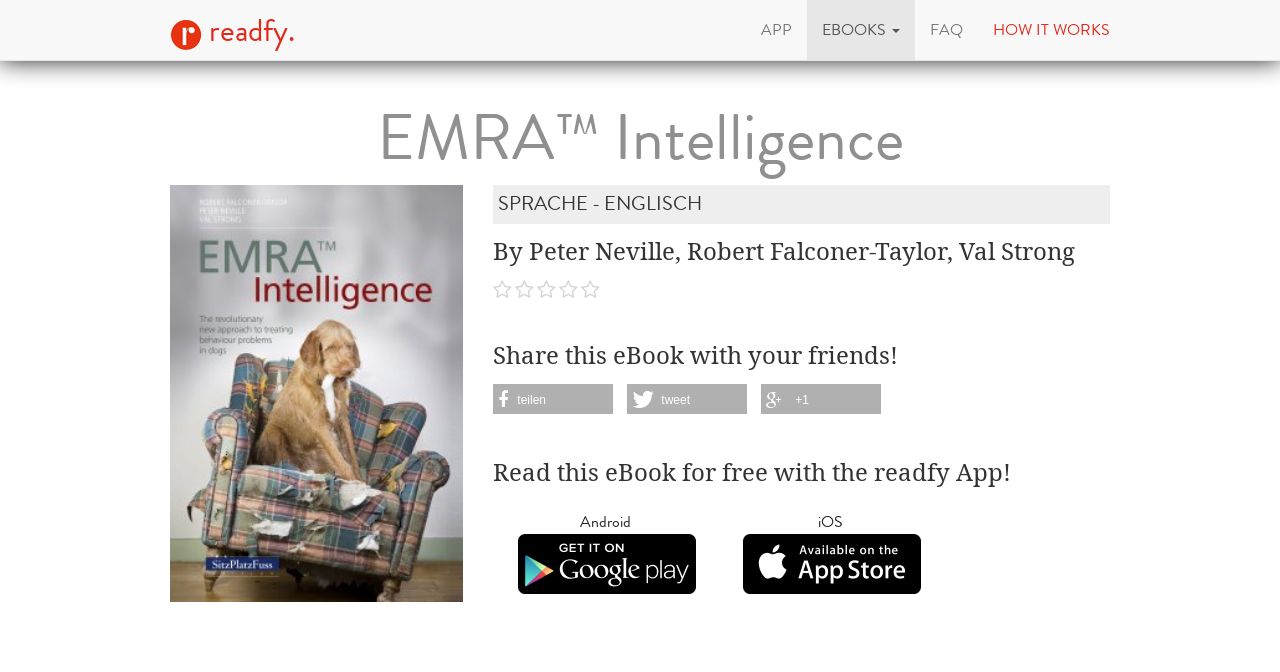Please give a concise answer to this question using a single word or phrase: 
Who are the authors of the eBook?

Peter Neville, Robert Falconer-Taylor, Val Strong